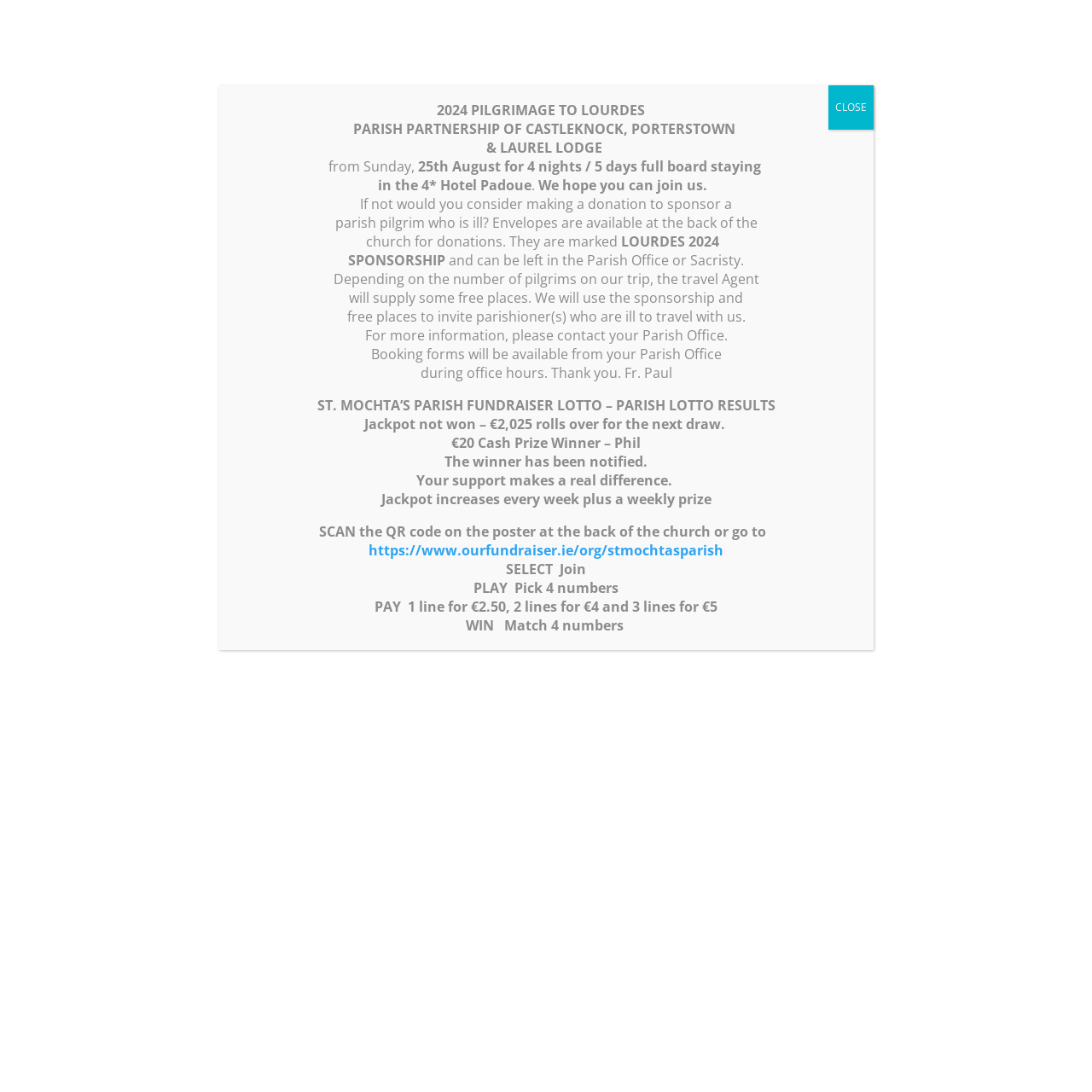Locate the bounding box of the UI element defined by this description: "Donation". The coordinates should be given as four float numbers between 0 and 1, formatted as [left, top, right, bottom].

[0.677, 0.026, 0.74, 0.043]